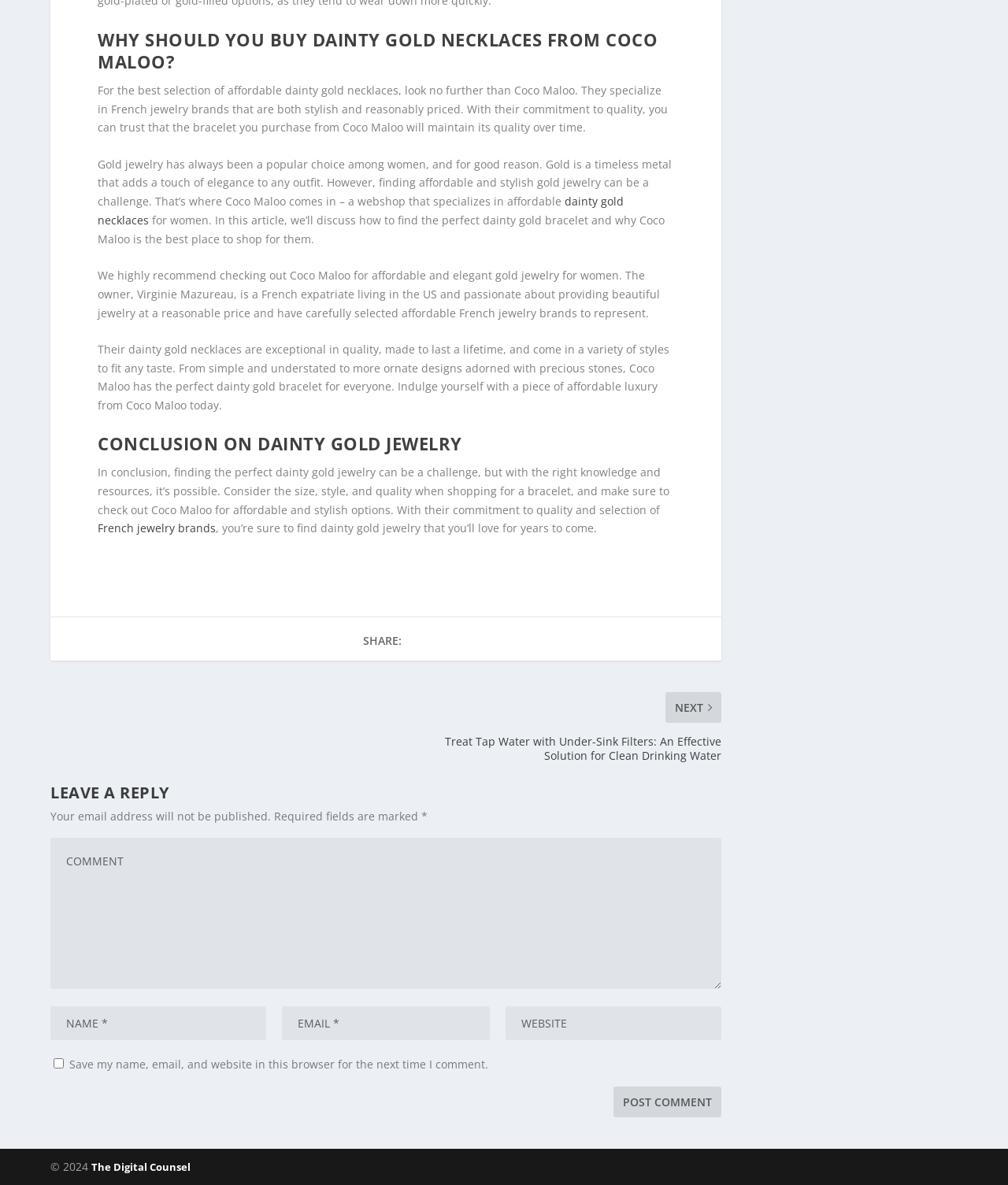Based on what you see in the screenshot, provide a thorough answer to this question: What type of jewelry is Coco Maloo specialized in?

Based on the webpage content, Coco Maloo is specialized in French jewelry brands that are both stylish and reasonably priced. This information is mentioned in the second paragraph of the webpage.